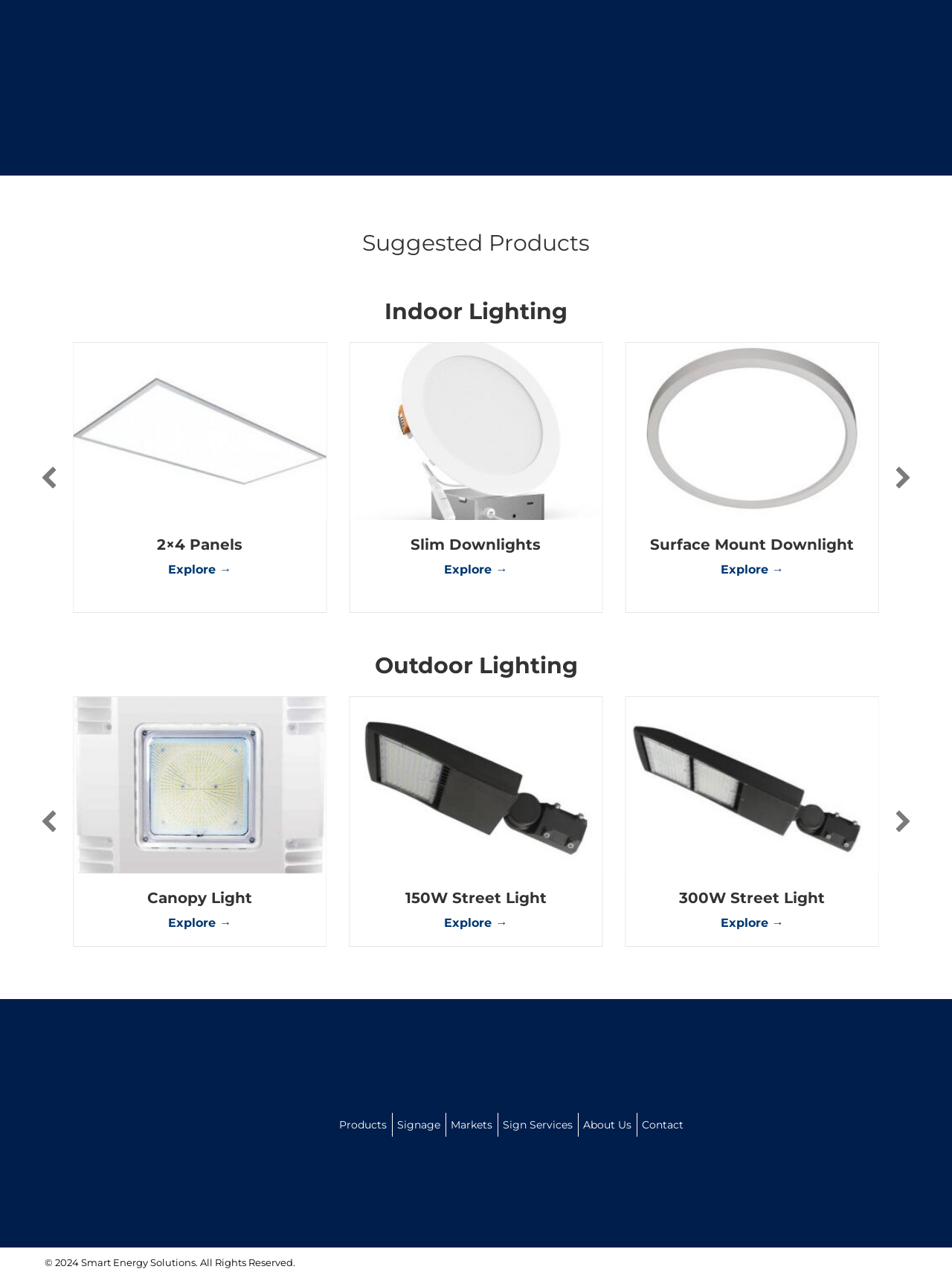Find and indicate the bounding box coordinates of the region you should select to follow the given instruction: "View '300W Street Light'".

[0.131, 0.696, 0.284, 0.71]